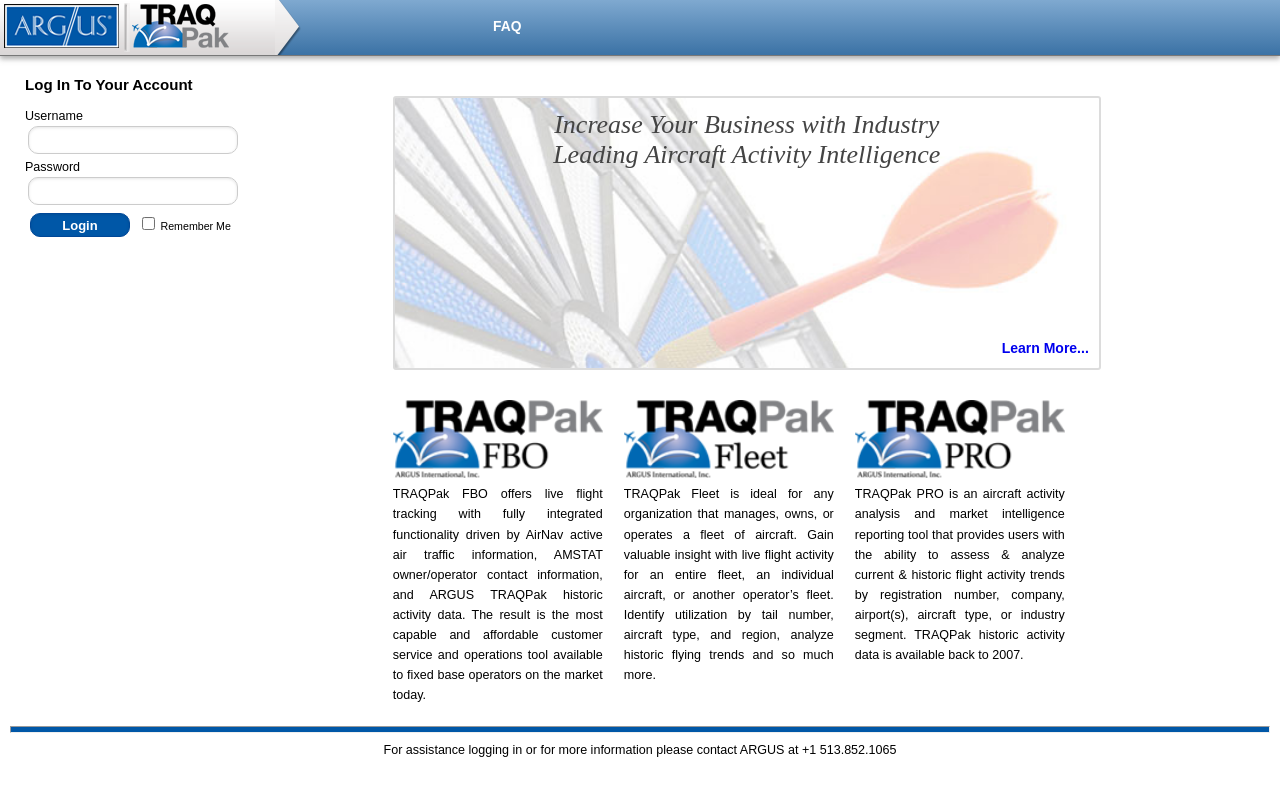Is the 'Remember Me' checkbox checked by default?
Using the image provided, answer with just one word or phrase.

No